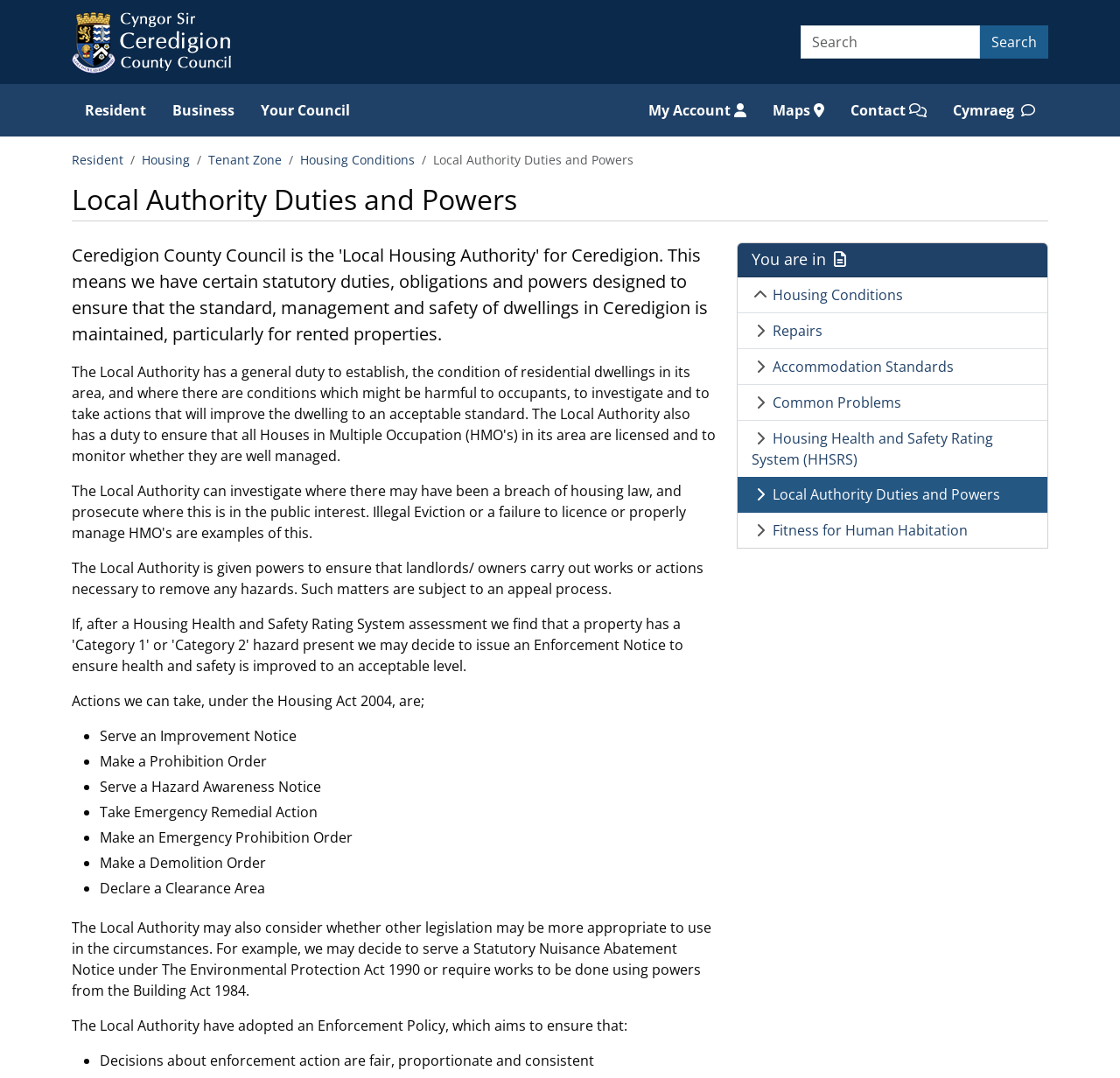Find the bounding box coordinates of the area to click in order to follow the instruction: "Switch language".

[0.839, 0.078, 0.936, 0.127]